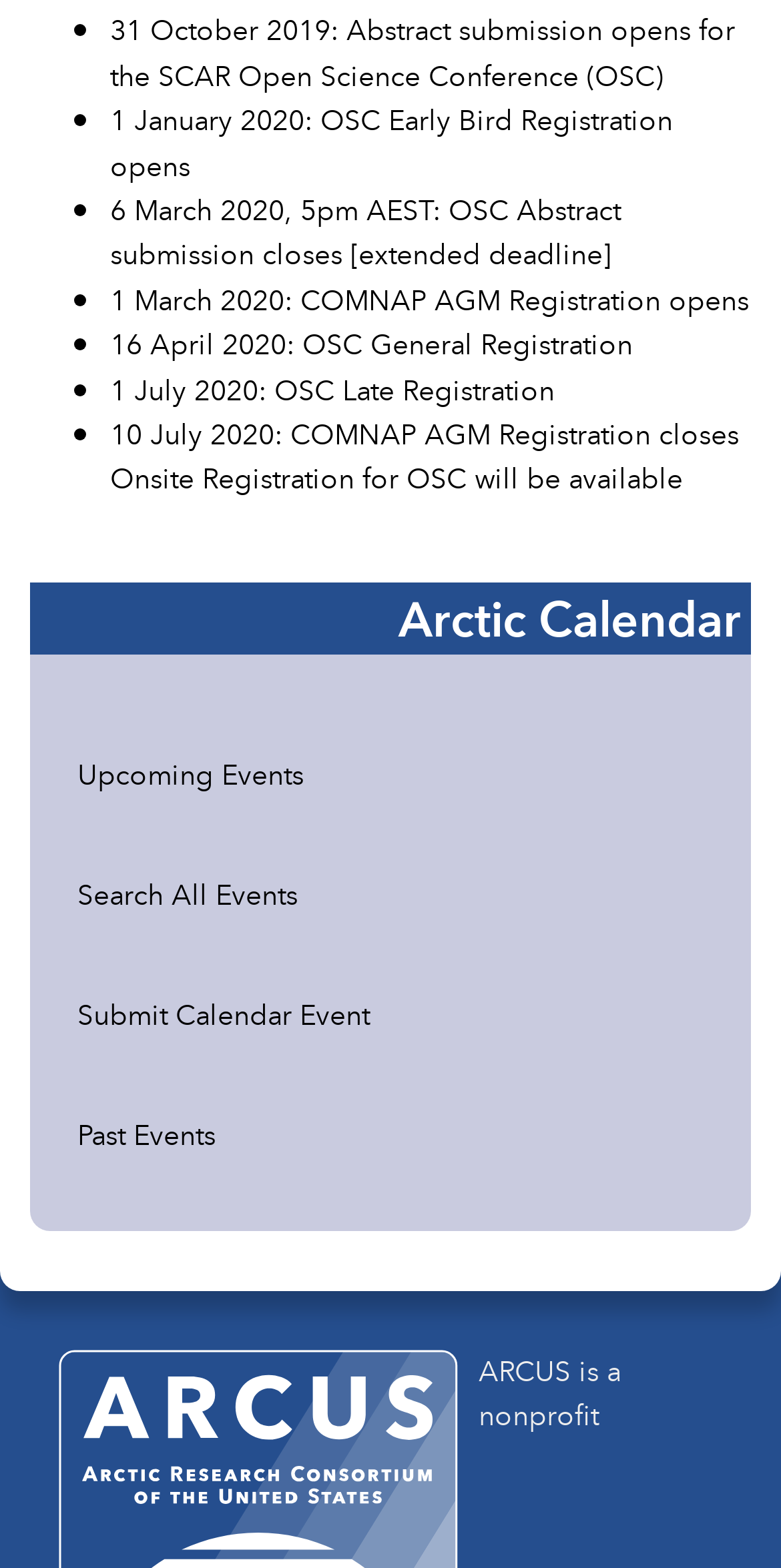Provide a brief response using a word or short phrase to this question:
How many bullet points are listed on the webpage?

9